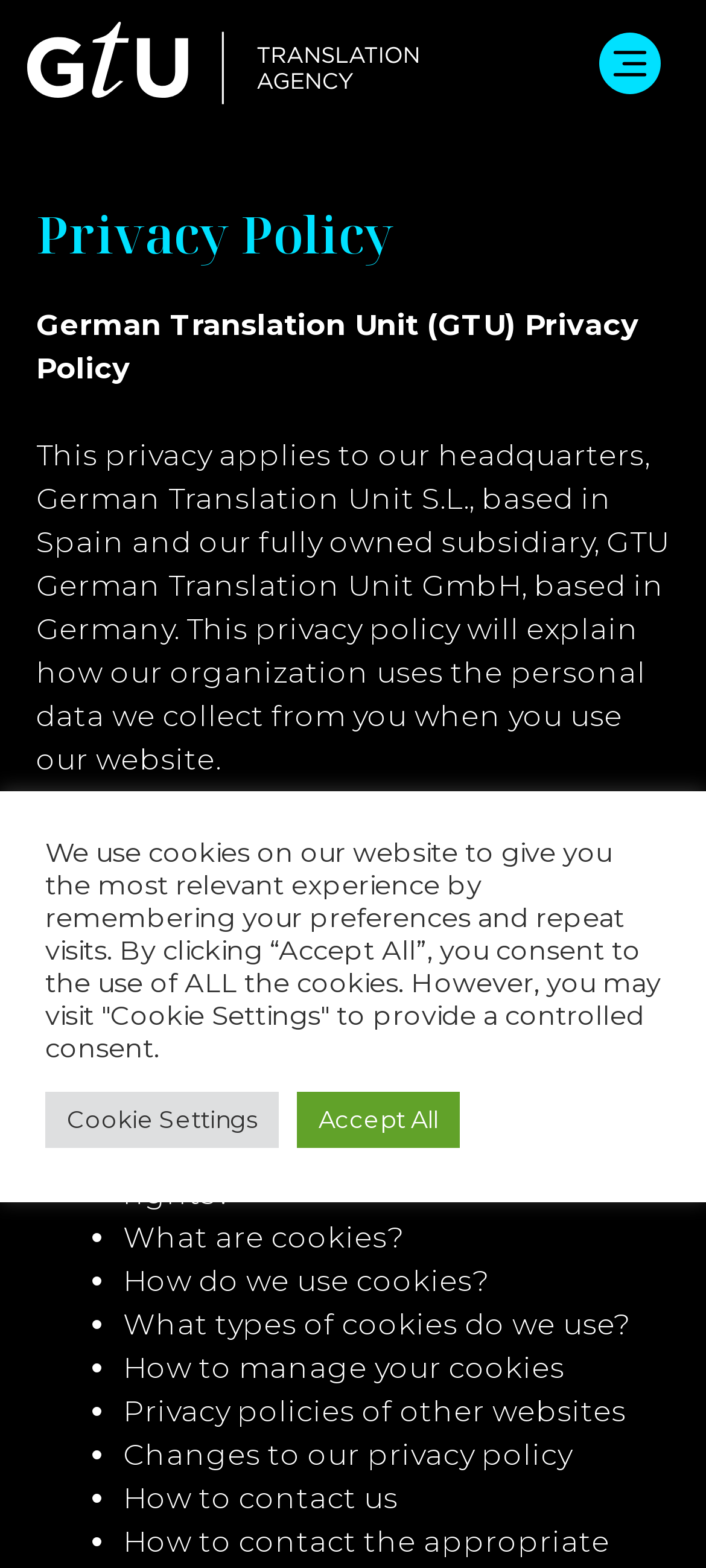What is the purpose of the webpage?
Using the image as a reference, give a one-word or short phrase answer.

To explain privacy policy